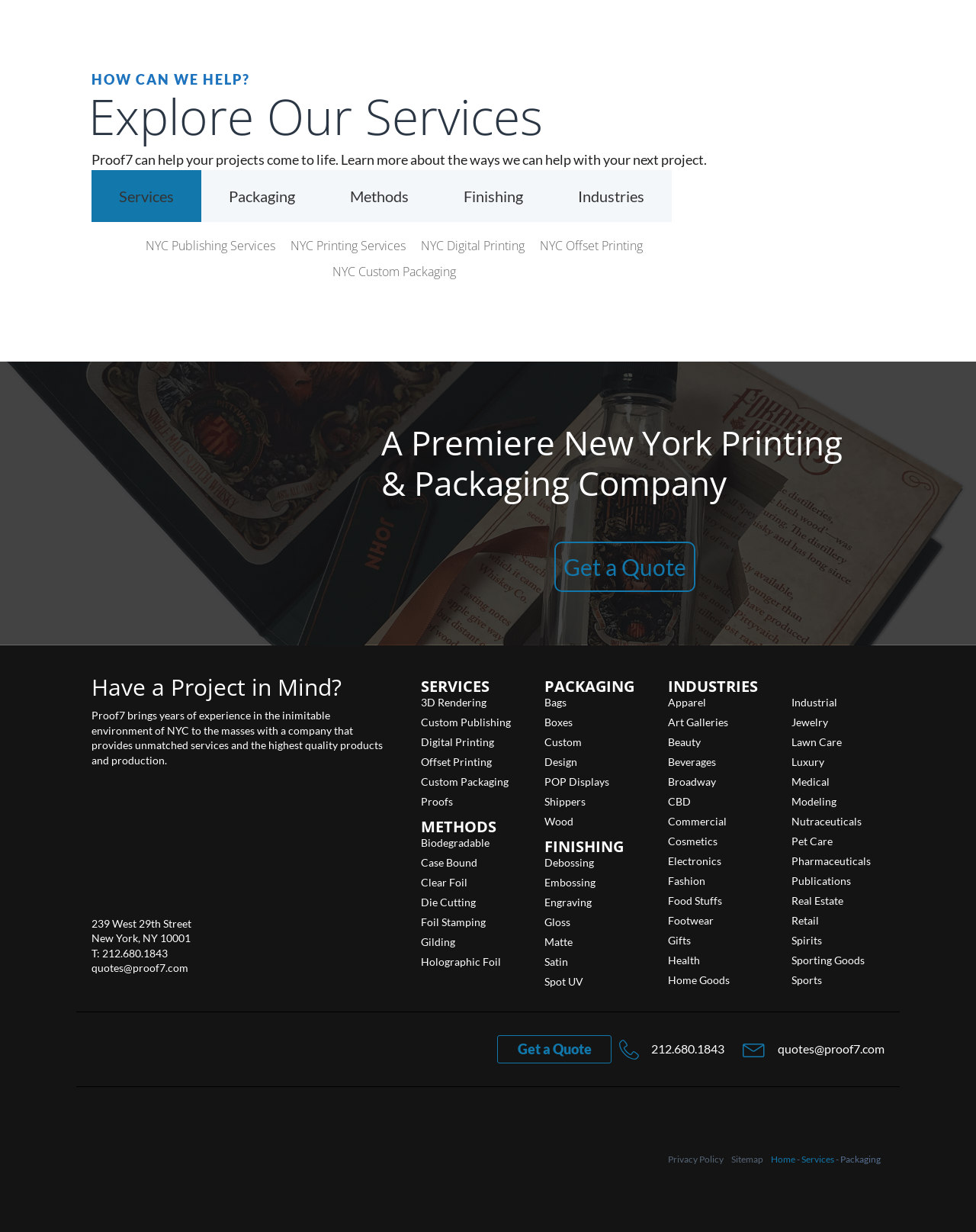Provide a short answer using a single word or phrase for the following question: 
What industries does Proof7 cater to?

Apparel, Beauty, etc.